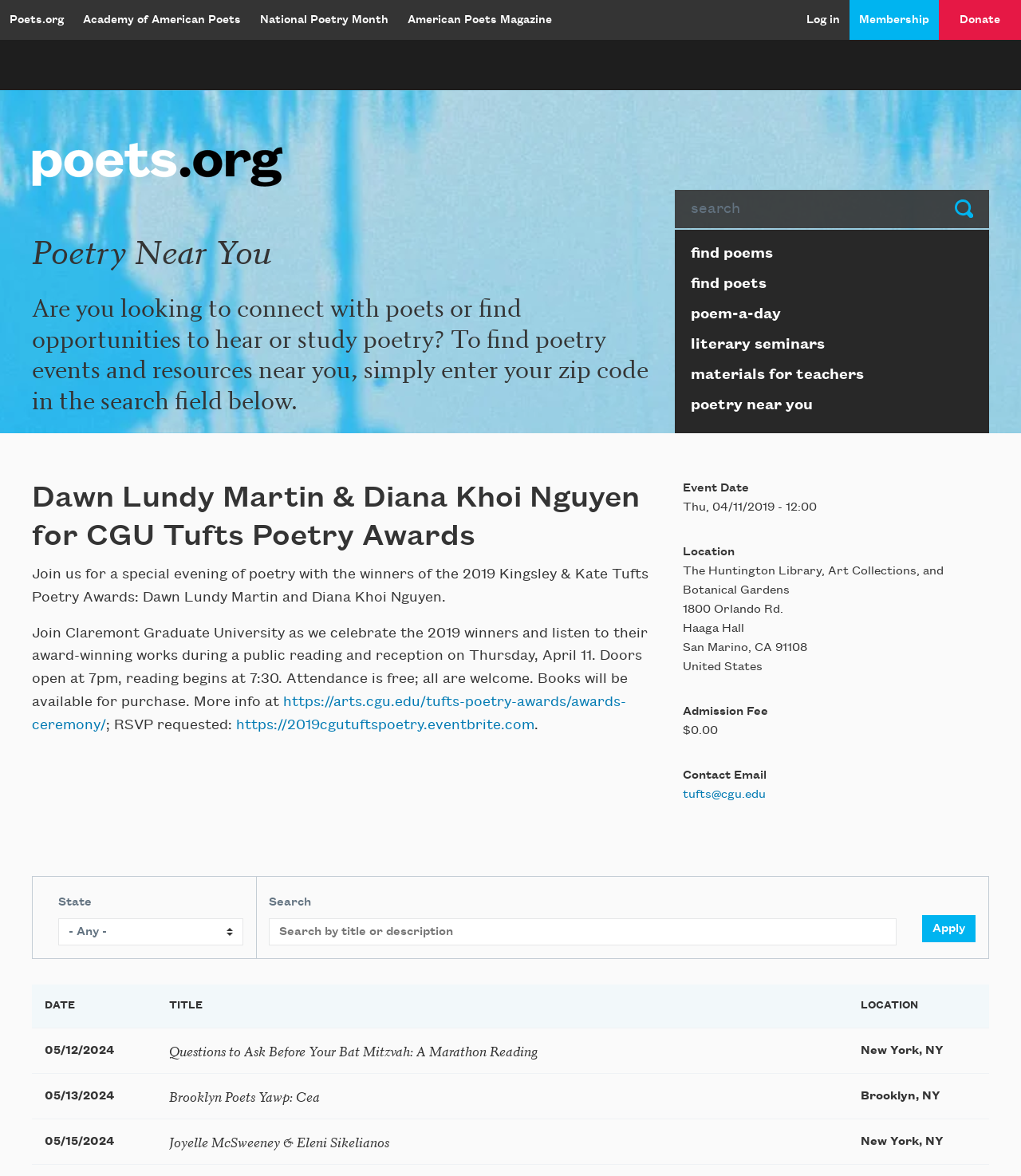What is the location of the event?
Using the image provided, answer with just one word or phrase.

The Huntington Library, Art Collections, and Botanical Gardens